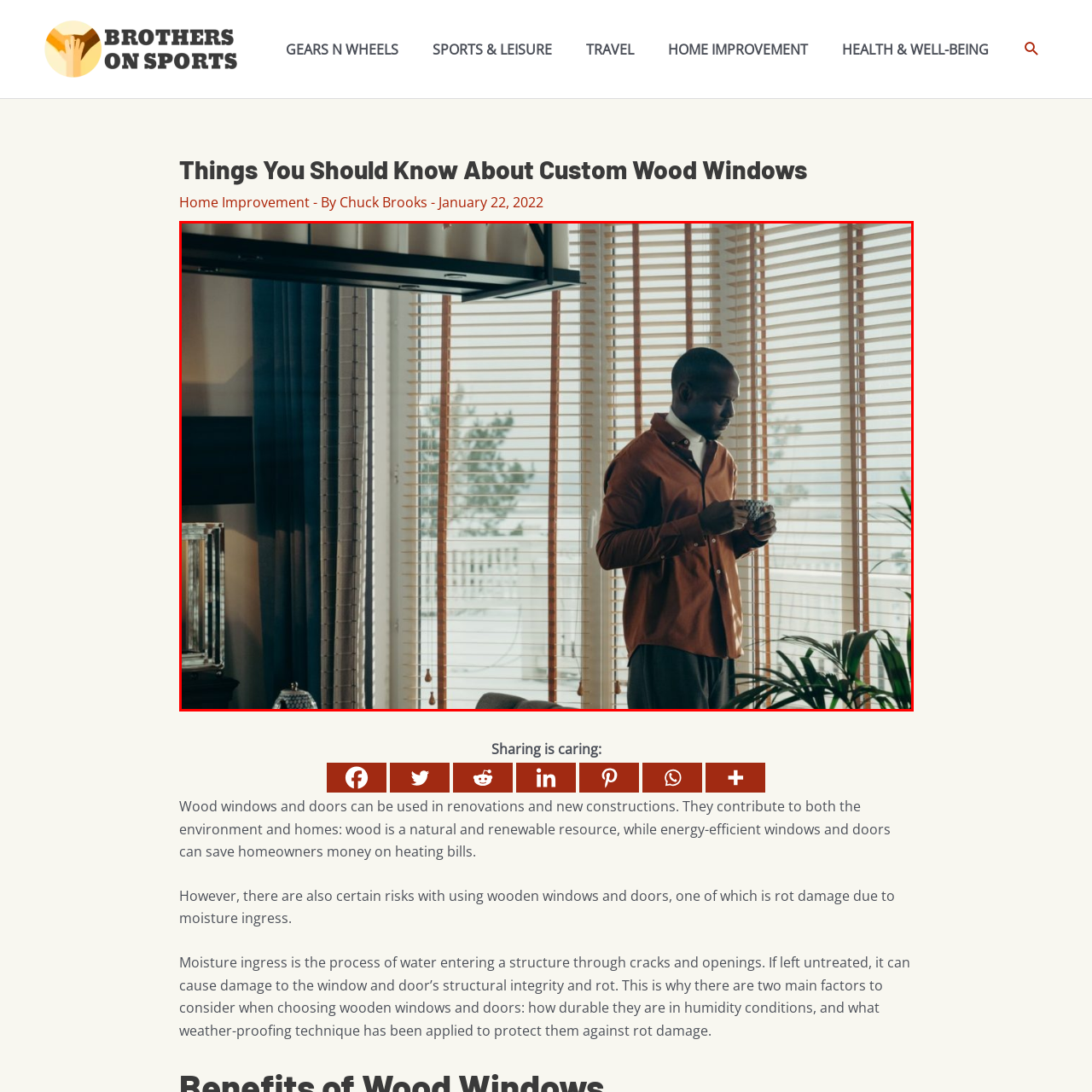What type of blinds are in the window?
Study the image surrounded by the red bounding box and answer the question comprehensively, based on the details you see.

The image shows the man standing by a window with partially filtered light. The caption mentions modern wooden blinds, which suggests that the blinds are made of wood and have a contemporary design.